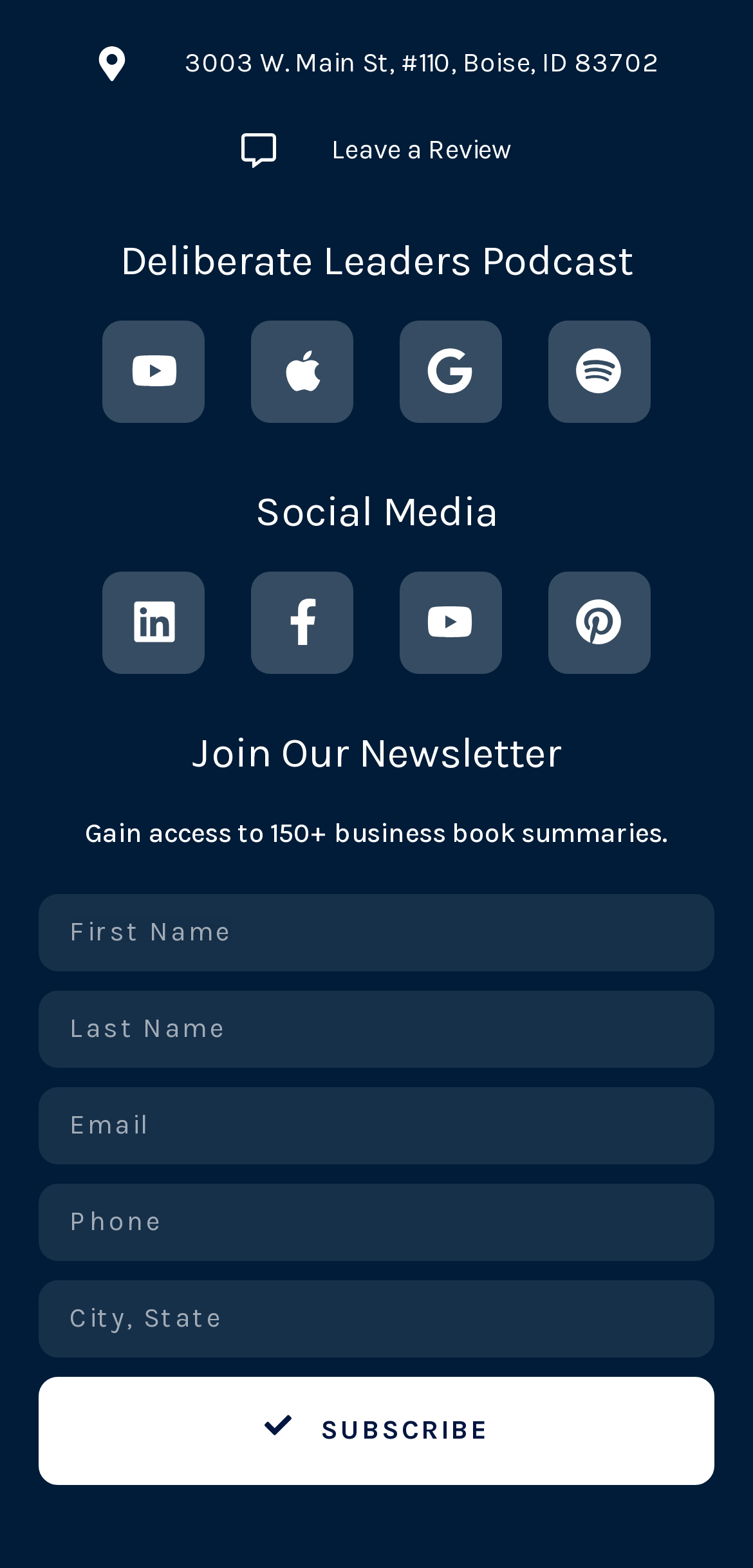What is the purpose of the 'SUBSCRIBE' button?
Answer the question with a single word or phrase by looking at the picture.

To subscribe to the newsletter